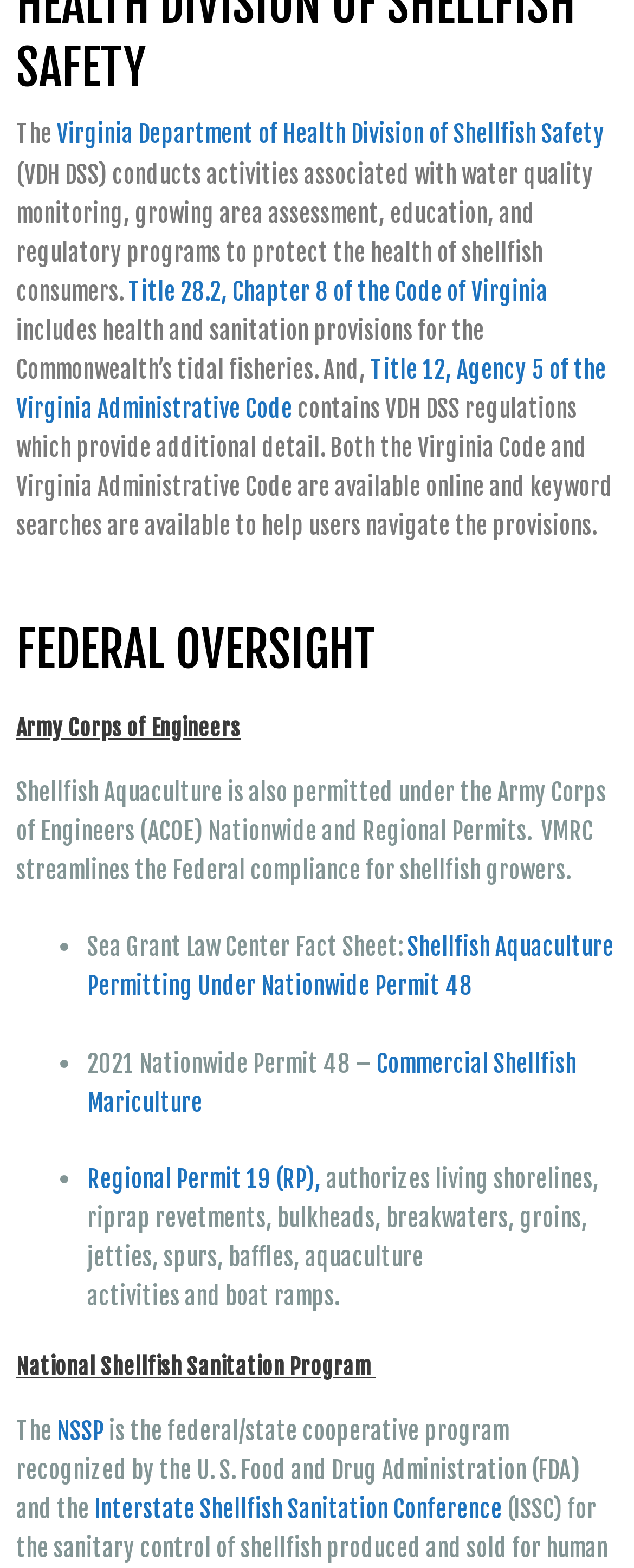For the given element description NSSP, determine the bounding box coordinates of the UI element. The coordinates should follow the format (top-left x, top-left y, bottom-right x, bottom-right y) and be within the range of 0 to 1.

[0.09, 0.903, 0.164, 0.923]